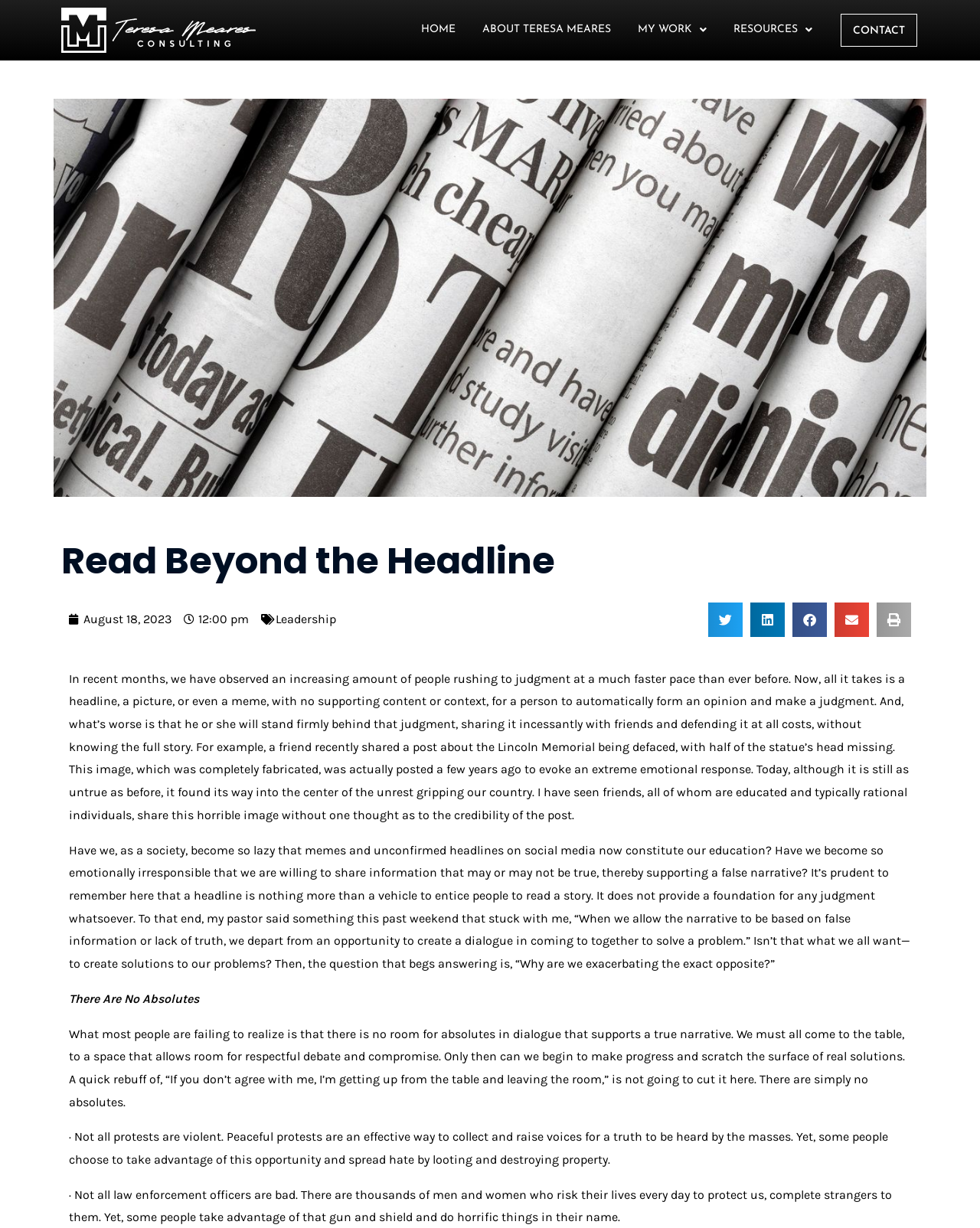Please reply to the following question using a single word or phrase: 
What is the author's concern about people's behavior?

Rushing to judgment